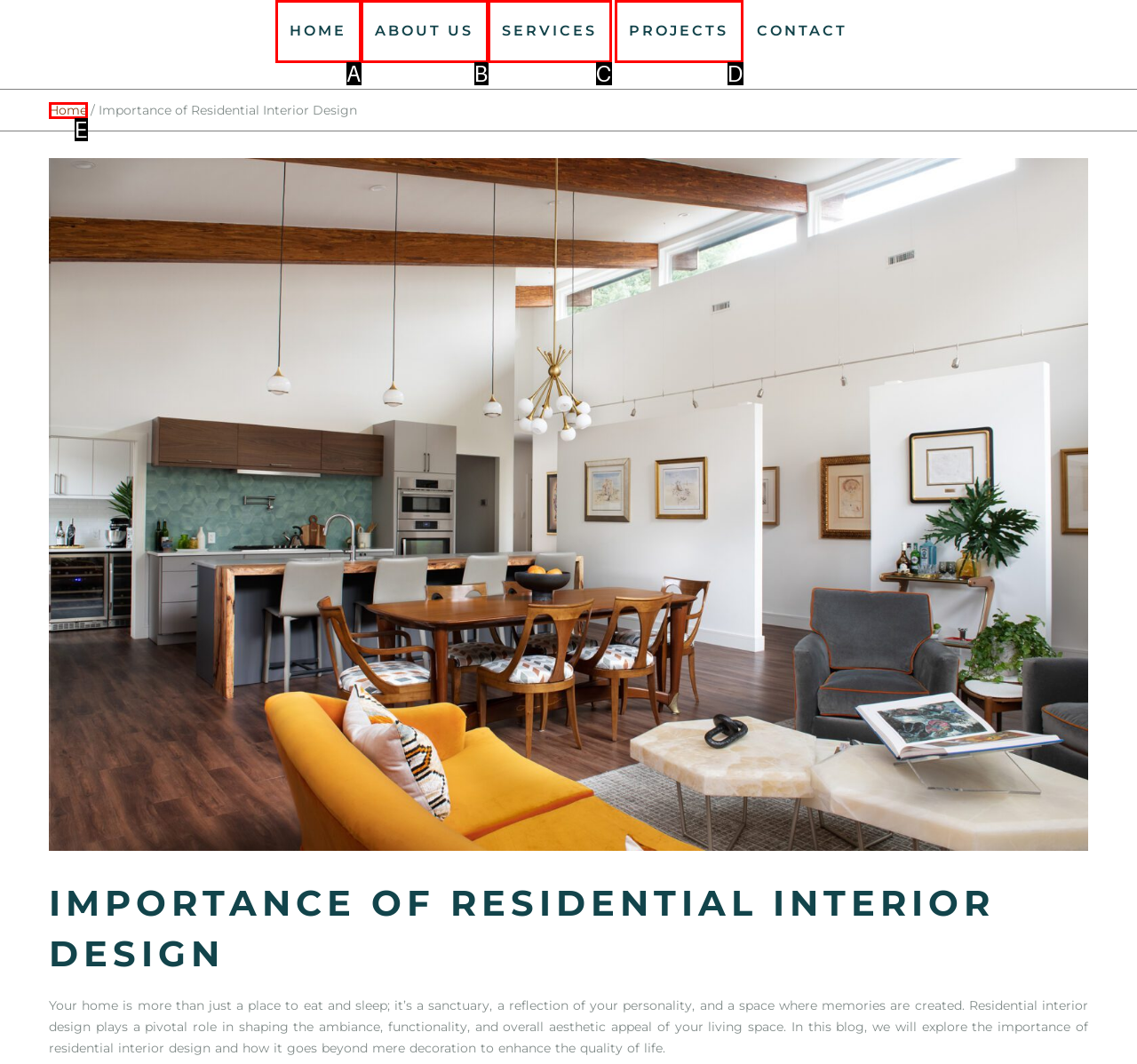Identify the bounding box that corresponds to: About Us
Respond with the letter of the correct option from the provided choices.

B